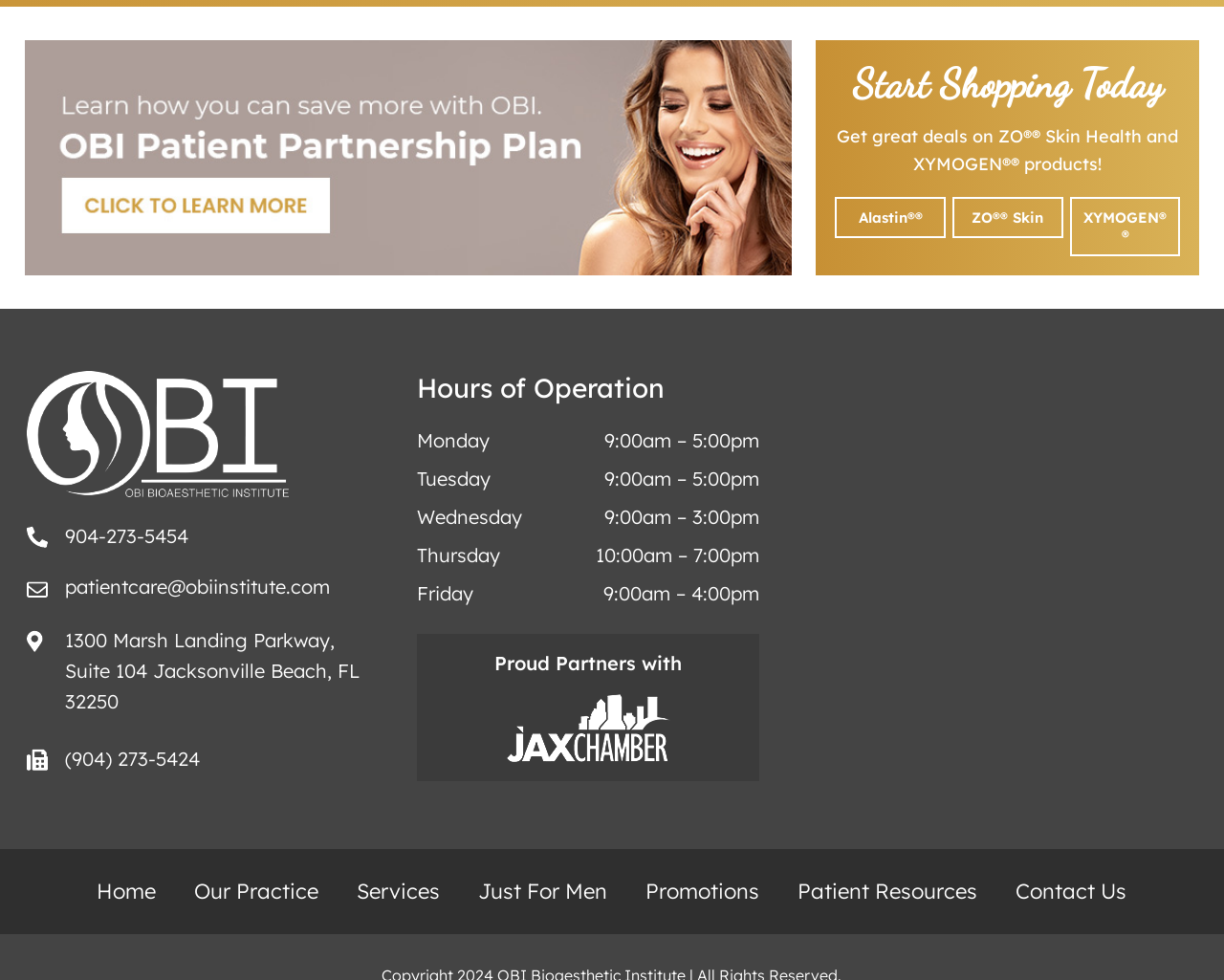Identify the coordinates of the bounding box for the element that must be clicked to accomplish the instruction: "Go to Home page".

[0.079, 0.894, 0.128, 0.926]